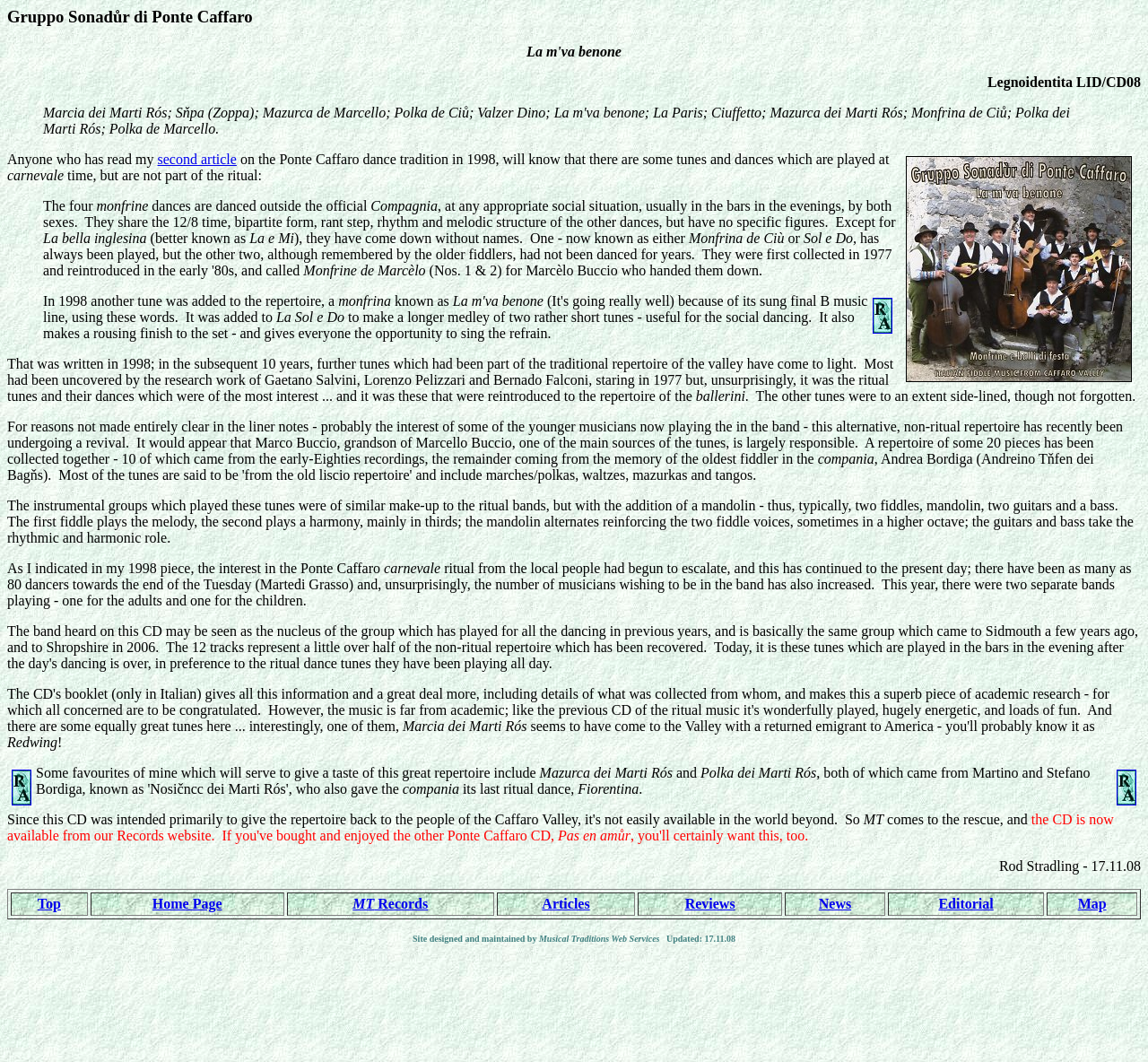Please answer the following question using a single word or phrase: 
What is the name of the article written by Rod Stradling?

Not specified